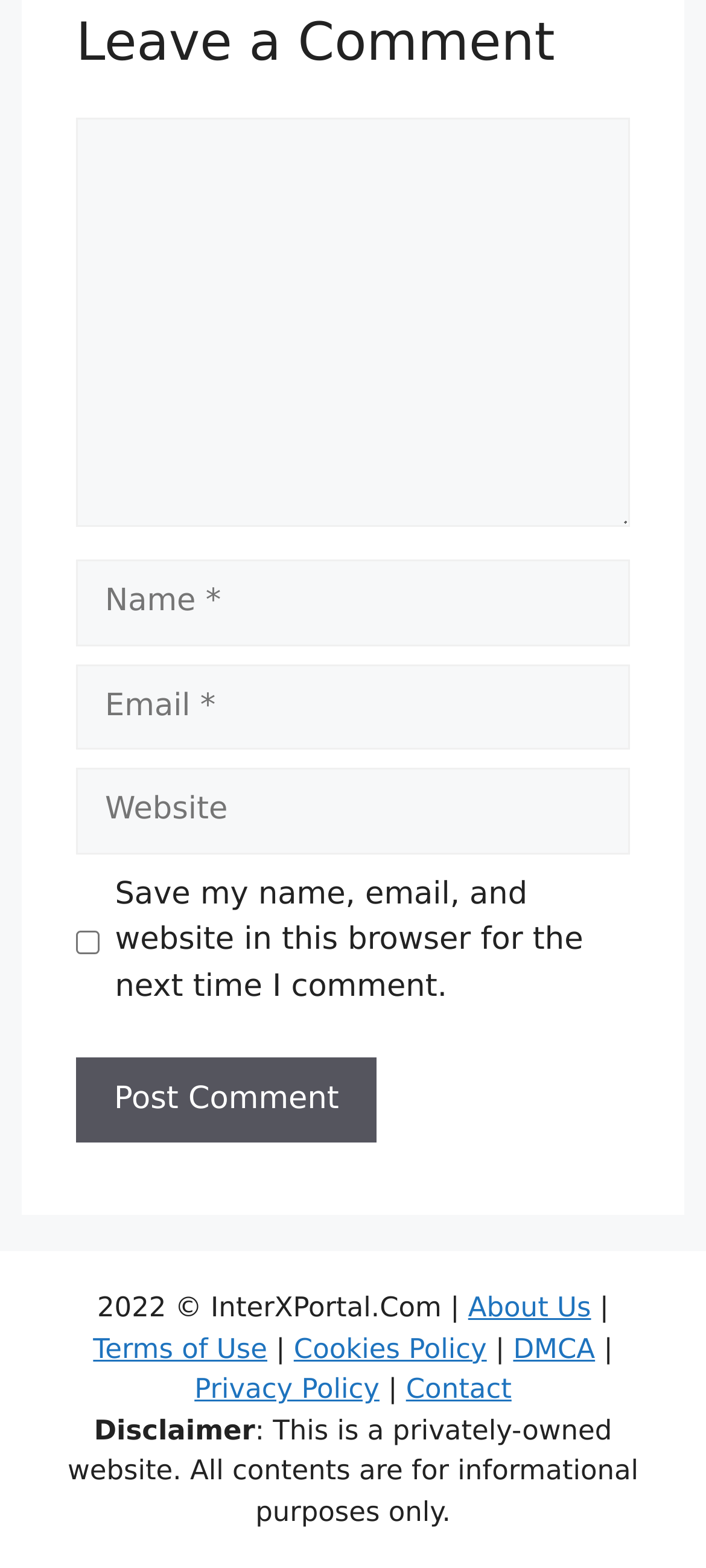Pinpoint the bounding box coordinates of the clickable area necessary to execute the following instruction: "Visit the About Us page". The coordinates should be given as four float numbers between 0 and 1, namely [left, top, right, bottom].

[0.663, 0.824, 0.837, 0.845]